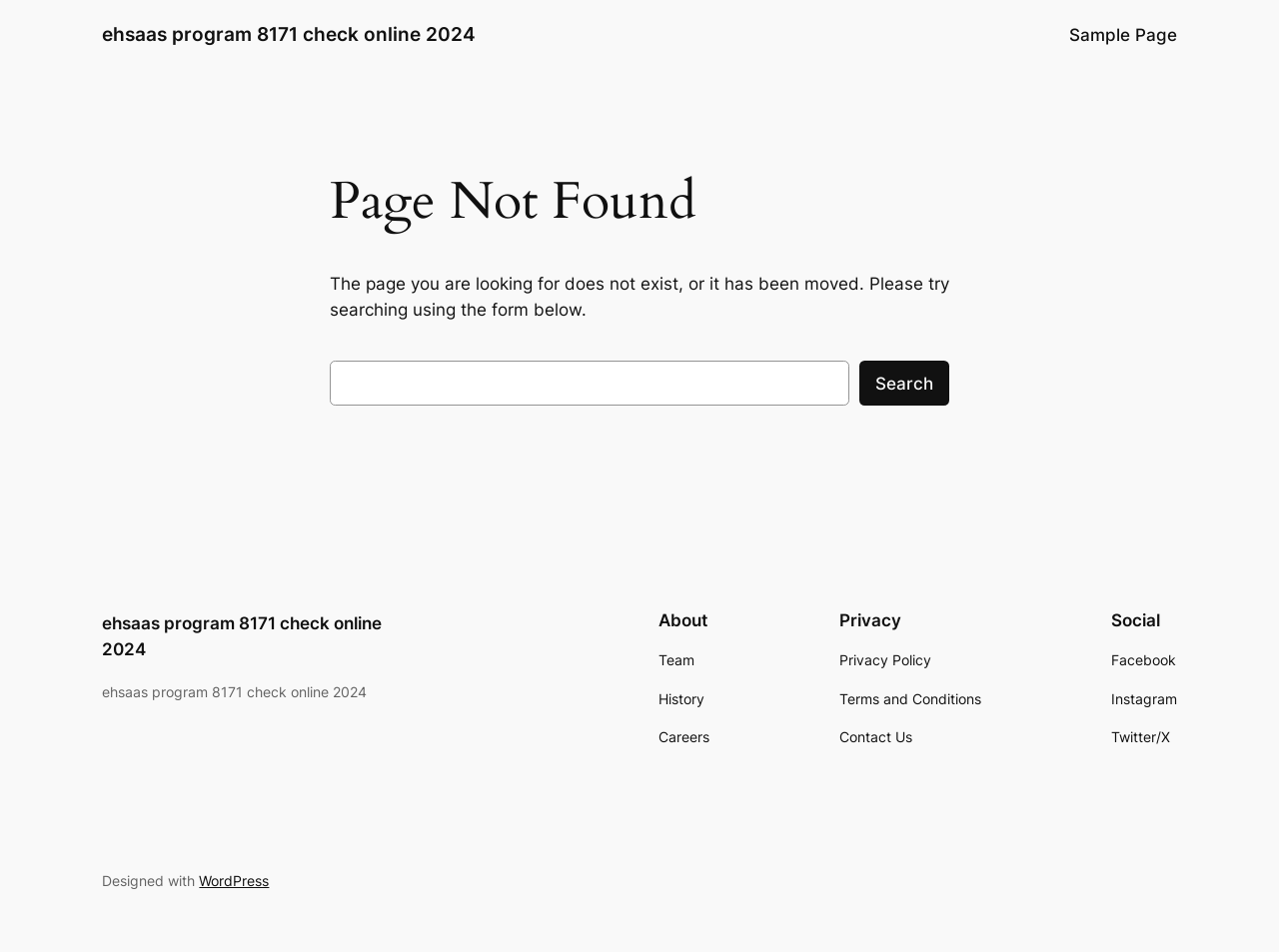Describe all the significant parts and information present on the webpage.

This webpage displays a "Page Not Found" error message. At the top, there are two links: "ehsaas program 8171 check online 2024" and "Sample Page". Below these links, a main section begins, which contains a heading "Page Not Found" and a paragraph of text explaining that the page being searched for does not exist or has been moved. 

A search form is provided below the paragraph, consisting of a search box and a "Search" button. On the left side of the search form, there is another link to "ehsaas program 8171 check online 2024". 

To the right of the search form, there are three sections: "About", "Privacy", and "Social". Each section has a heading and a navigation menu with links to related pages. The "About" section has links to "Team", "History", and "Careers". The "Privacy" section has links to "Privacy Policy", "Terms and Conditions", and "Contact Us". The "Social" section has links to "Facebook", "Instagram", and "Twitter/X". 

At the very bottom of the page, there is a footer section with a "Designed with" text and a link to "WordPress".